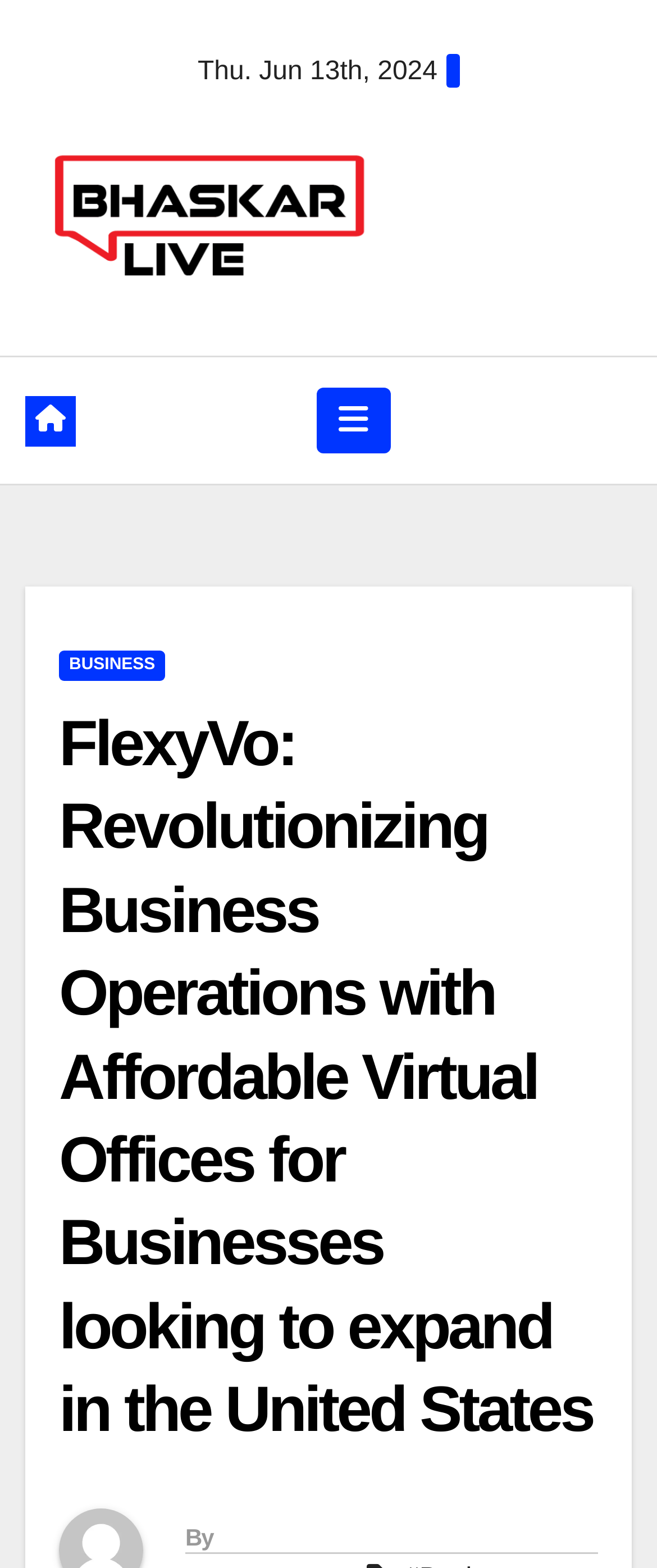Using the description: "Business", determine the UI element's bounding box coordinates. Ensure the coordinates are in the format of four float numbers between 0 and 1, i.e., [left, top, right, bottom].

[0.09, 0.415, 0.252, 0.434]